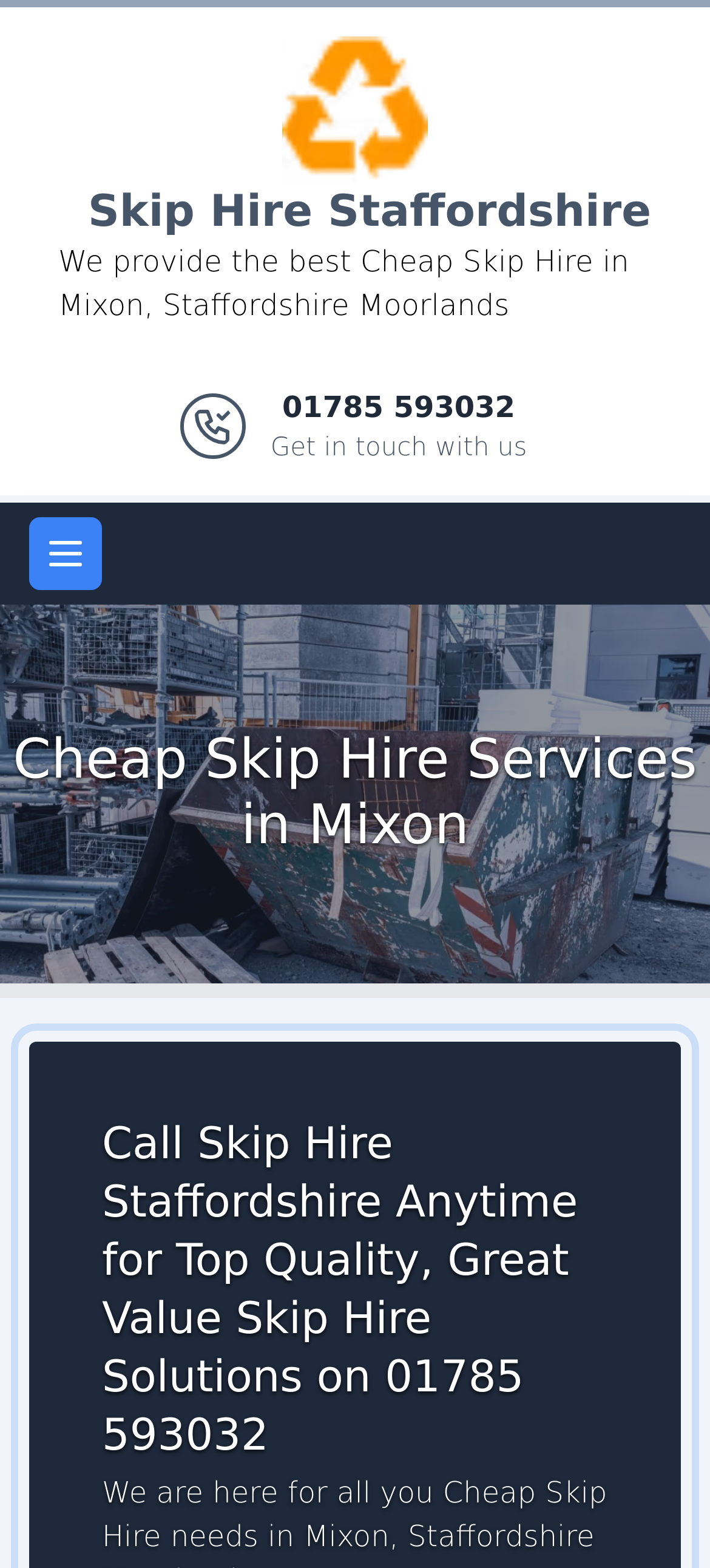Extract the text of the main heading from the webpage.

Cheap Skip Hire Services in Mixon